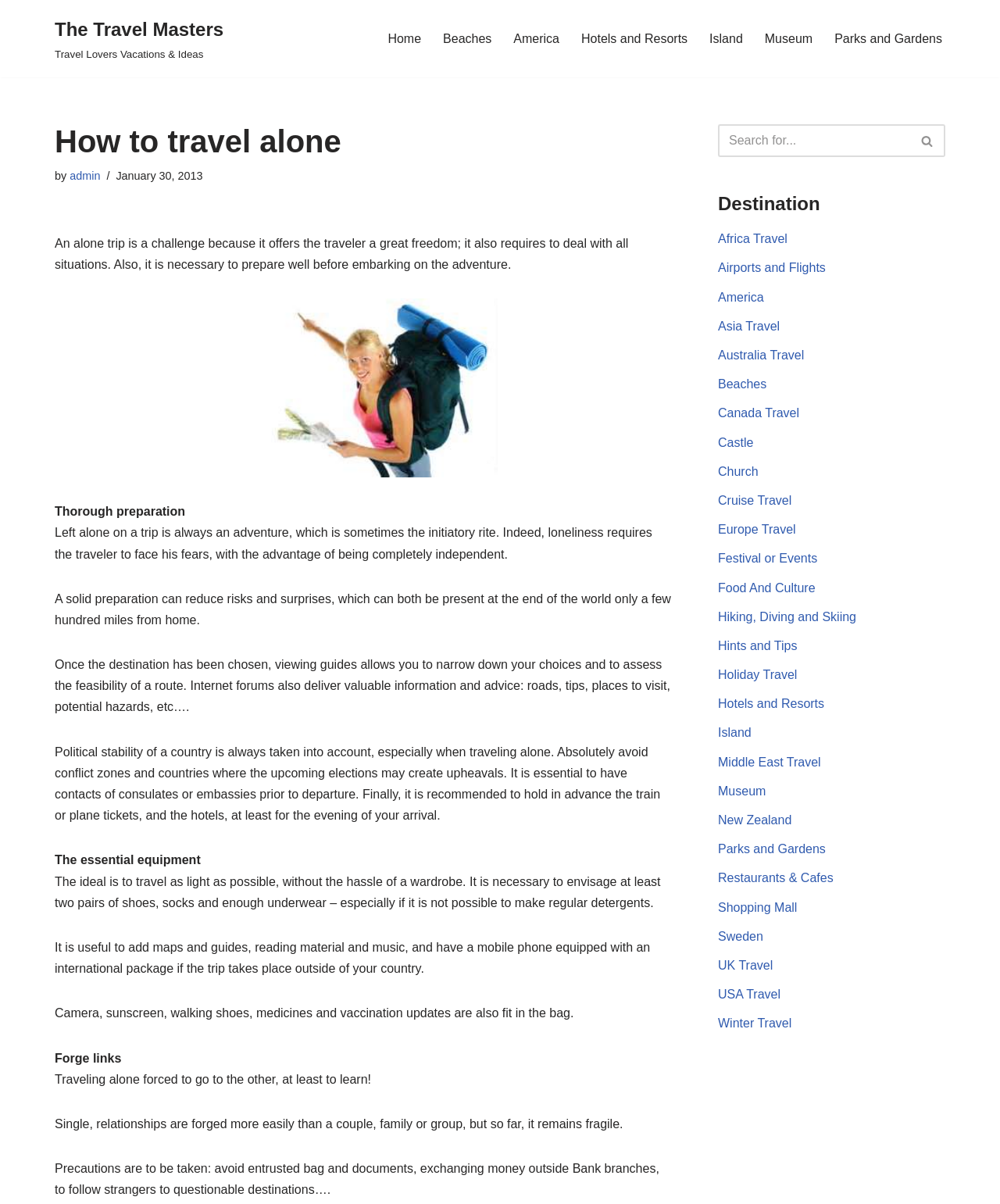What is the purpose of the search box?
Using the image as a reference, answer the question with a short word or phrase.

To search the website